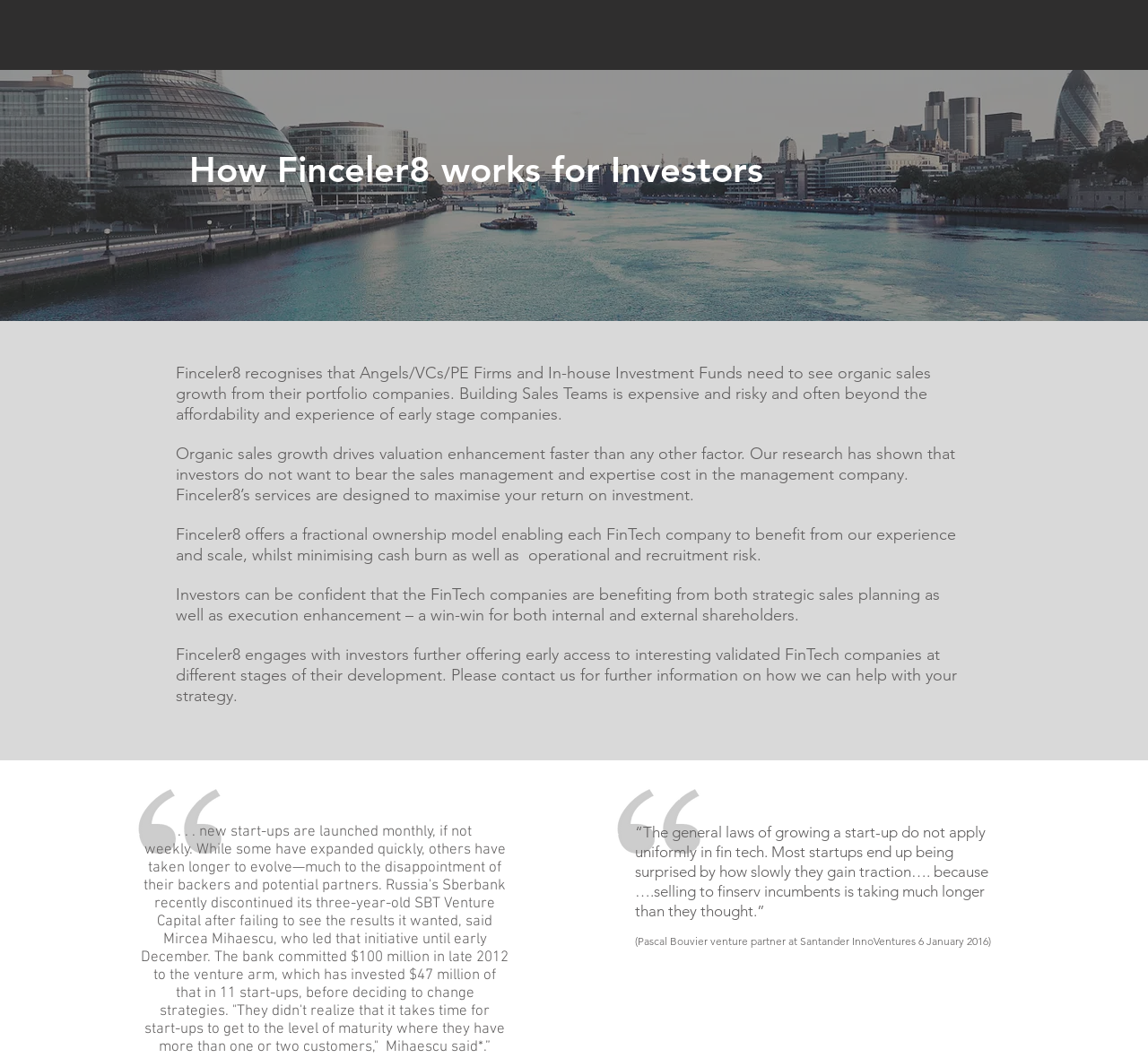Detail the various sections and features present on the webpage.

The webpage is about Finceler8, a company that provides services to investors, particularly in the fintech industry. At the top left corner, there is a Finceler8 logo. Below the logo, there is a navigation menu with links to different sections of the website, including Home, About, Fintechs, Institutions, Investors, Partners, and Contact us. 

The main content of the webpage is divided into two sections. The first section has a heading "How Finceler8 works for Investors" and provides a description of how Finceler8 helps investors achieve organic sales growth from their portfolio companies. The text explains that building sales teams can be expensive and risky, and Finceler8's services are designed to maximize return on investment. 

The second section appears to be a news article or a quote section, with a few paragraphs of text discussing the challenges of growing fintech startups. The text quotes Mircea Mihaescu, who led SBT Venture Capital, and Pascal Bouvier, a venture partner at Santander InnoVentures, sharing their insights on the difficulties of fintech startups in gaining traction.